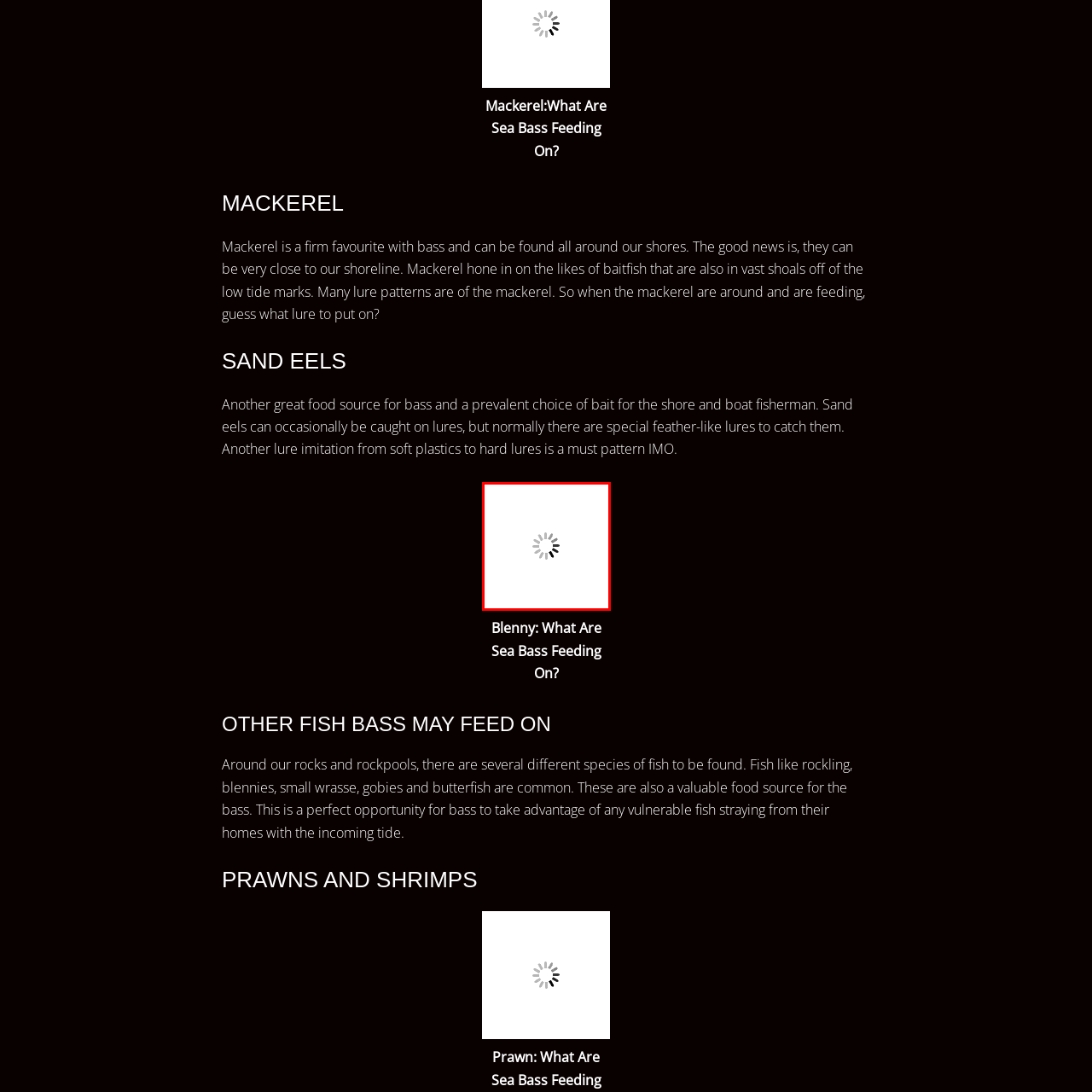What is the purpose of understanding sea bass diet?
Please examine the image within the red bounding box and provide a comprehensive answer based on the visual details you observe.

Recognizing what sea bass feed on is crucial to enhance bait selection and fishing success. By understanding the diet of sea bass, fishermen can choose the most effective baits, increasing their chances of catching sea bass.